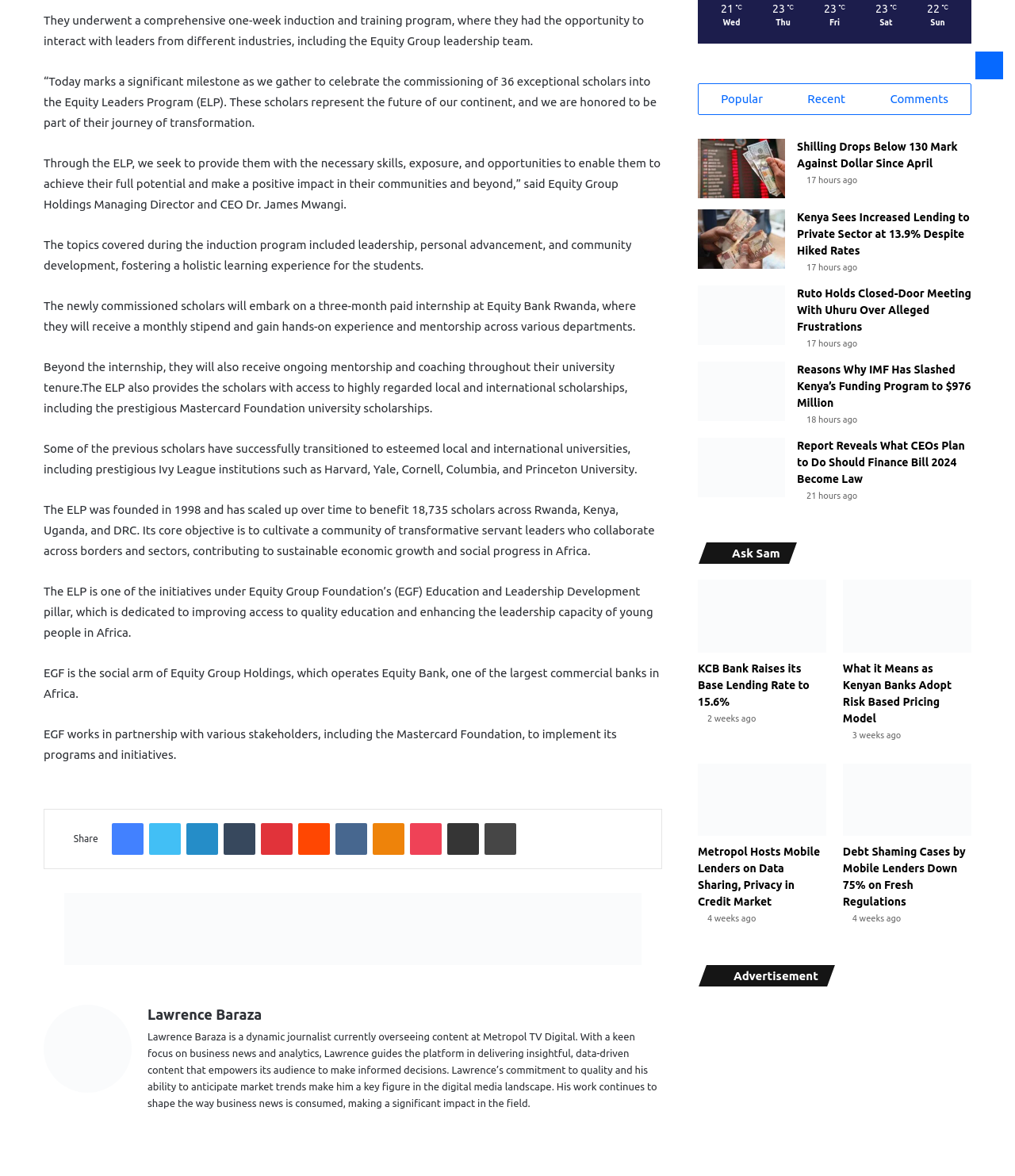What is the purpose of the Equity Group Foundation?
Look at the screenshot and provide an in-depth answer.

According to the webpage, the Equity Group Foundation (EGF) is the social arm of Equity Group Holdings, which operates Equity Bank, and its Education and Leadership Development pillar is dedicated to improving access to quality education and enhancing the leadership capacity of young people in Africa.